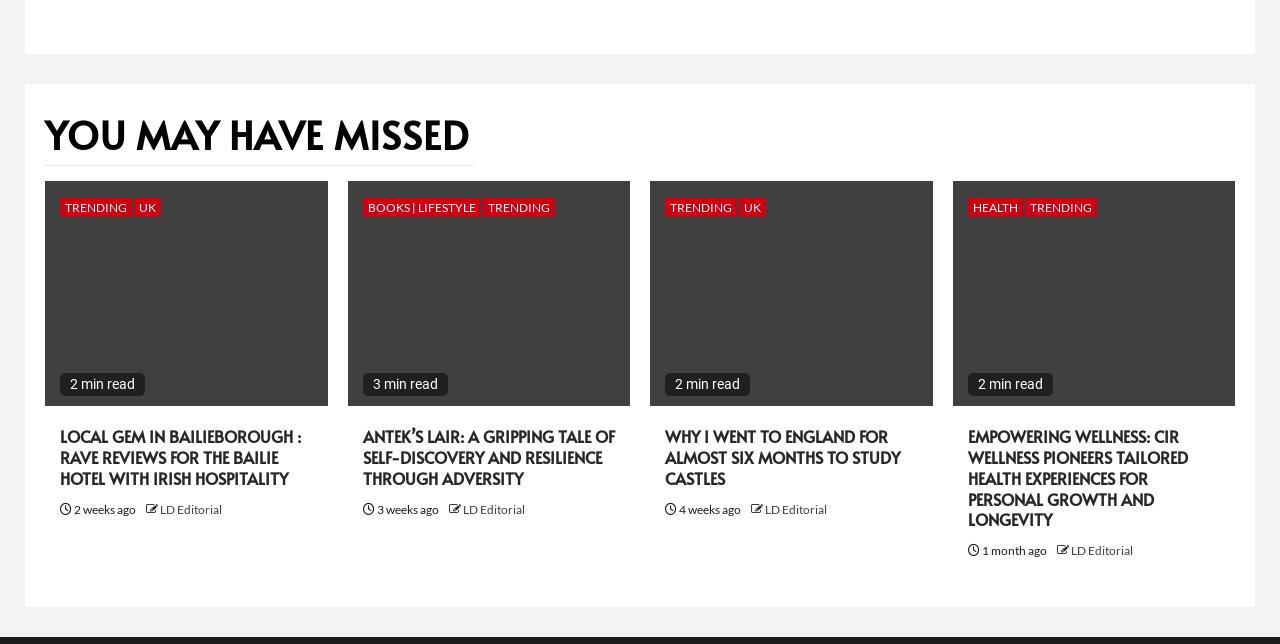Calculate the bounding box coordinates for the UI element based on the following description: "LD Editorial". Ensure the coordinates are four float numbers between 0 and 1, i.e., [left, top, right, bottom].

[0.361, 0.779, 0.41, 0.802]